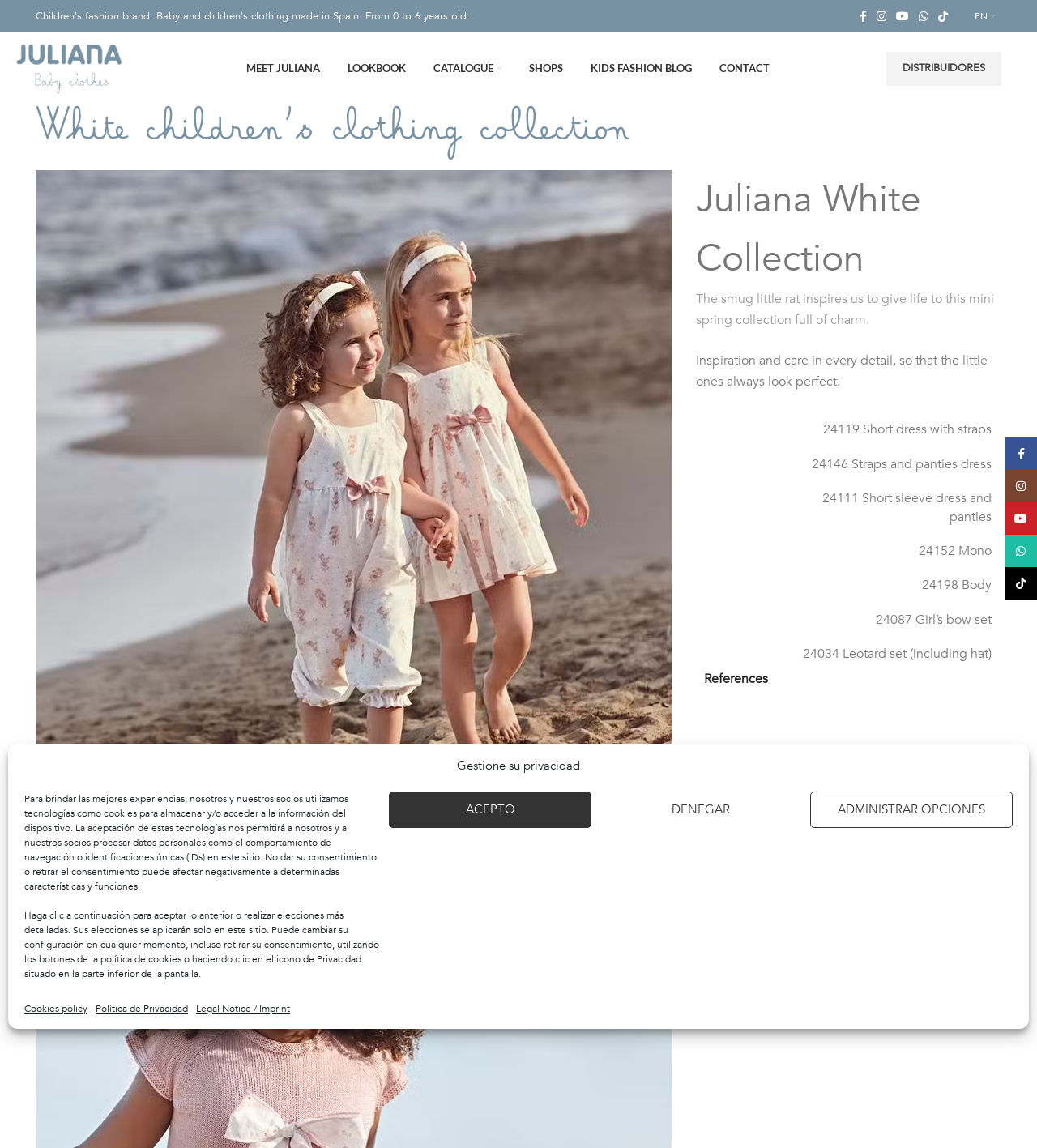Identify the bounding box coordinates of the specific part of the webpage to click to complete this instruction: "Visit the Juliana Vistiendo Bebés page".

[0.034, 0.051, 0.124, 0.067]